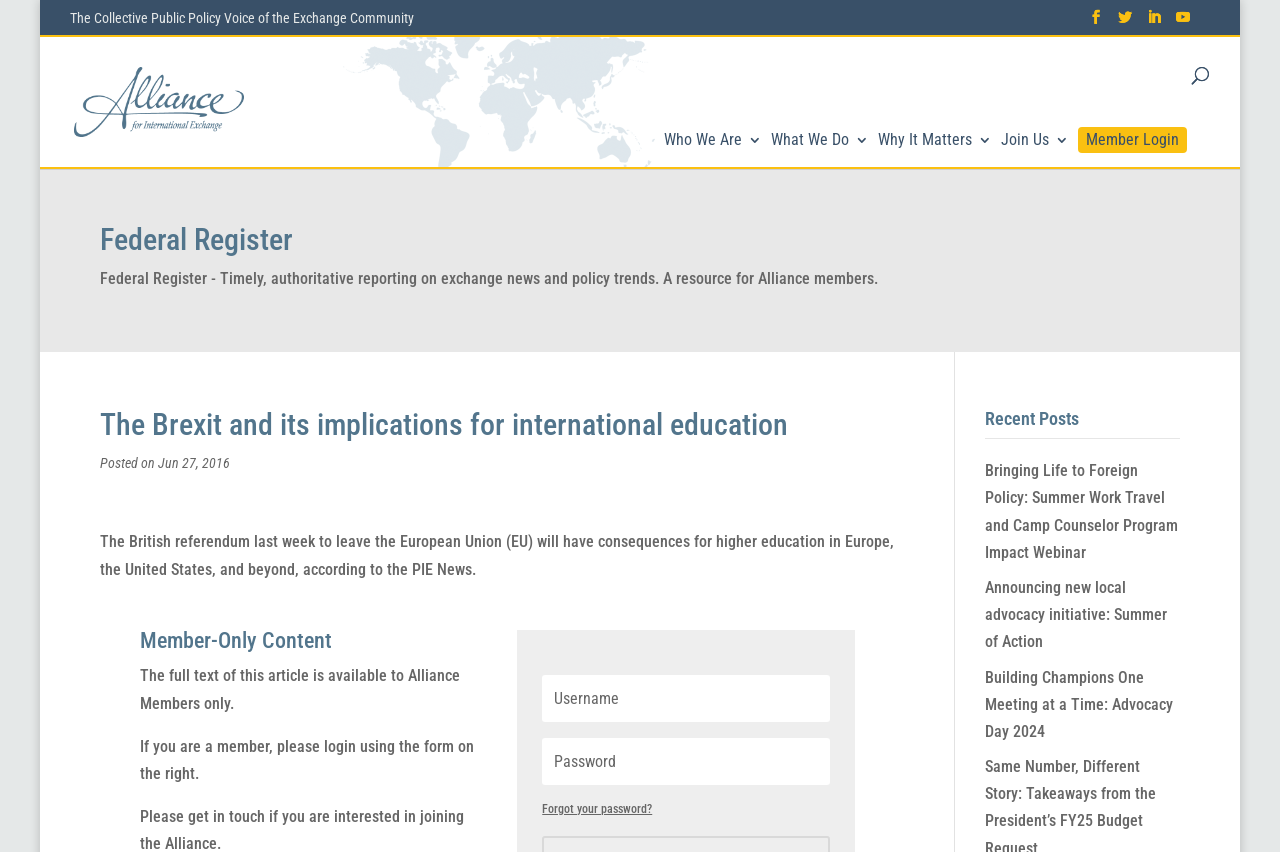Based on the image, provide a detailed and complete answer to the question: 
What is the name of the organization?

I found the answer by looking at the top-left corner of the webpage, where the logo and organization name are typically located. The StaticText element with the text 'The Collective Public Policy Voice of the Exchange Community' is nearby, which suggests that the organization name is 'Alliance for International Exchange', which is also confirmed by the link element with the same text.